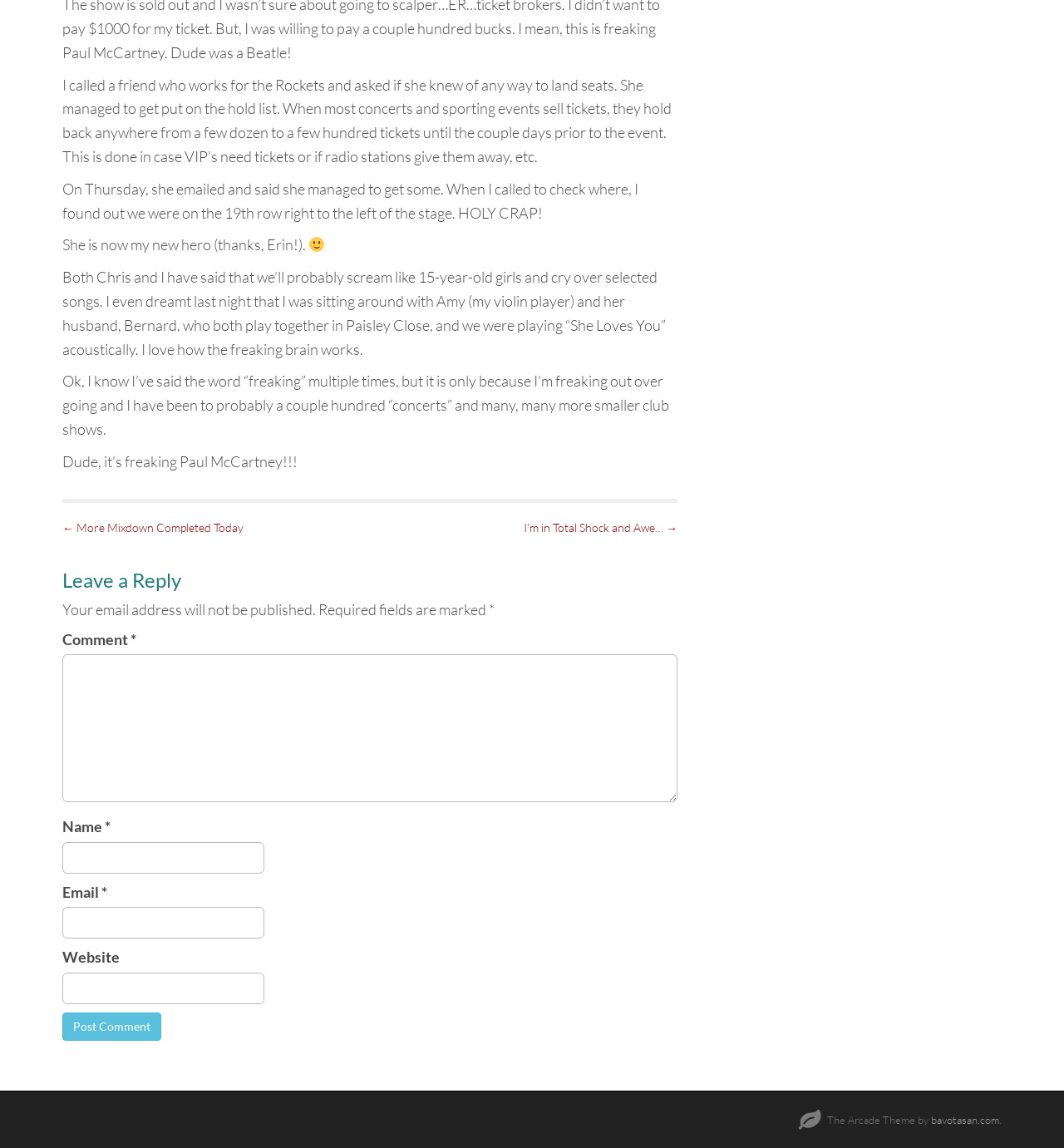Provide the bounding box for the UI element matching this description: "parent_node: Name * name="author"".

[0.059, 0.733, 0.248, 0.761]